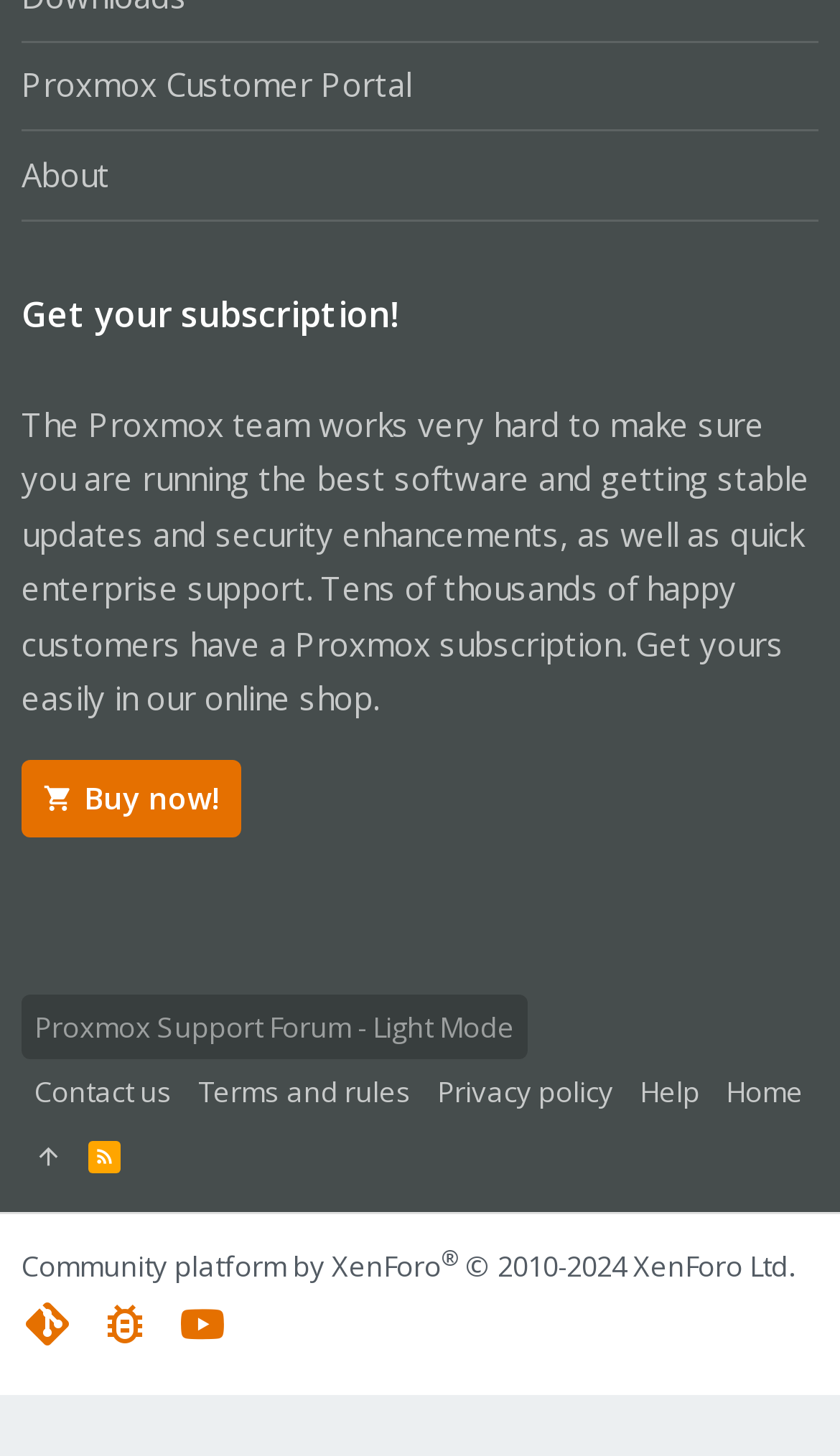Based on the image, provide a detailed and complete answer to the question: 
What is the name of the platform used for the community?

The webpage mentions that the community platform is powered by XenForo, which is a software used for creating online communities.